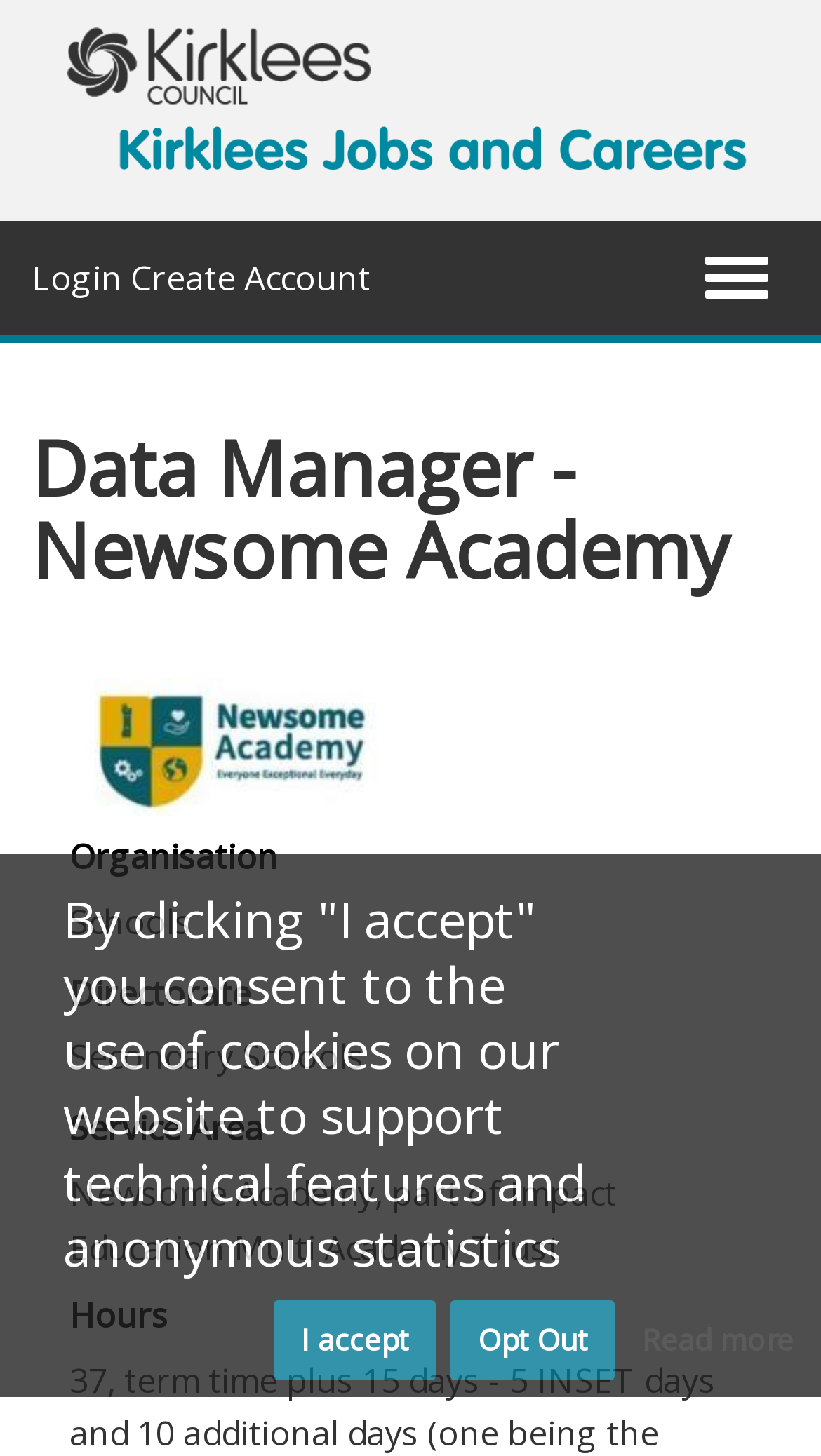Using details from the image, please answer the following question comprehensively:
What is the purpose of the 'Toggle navigation' button?

I inferred this by looking at the button's text and its position on the webpage, which suggests that it is used to toggle the navigation menu.